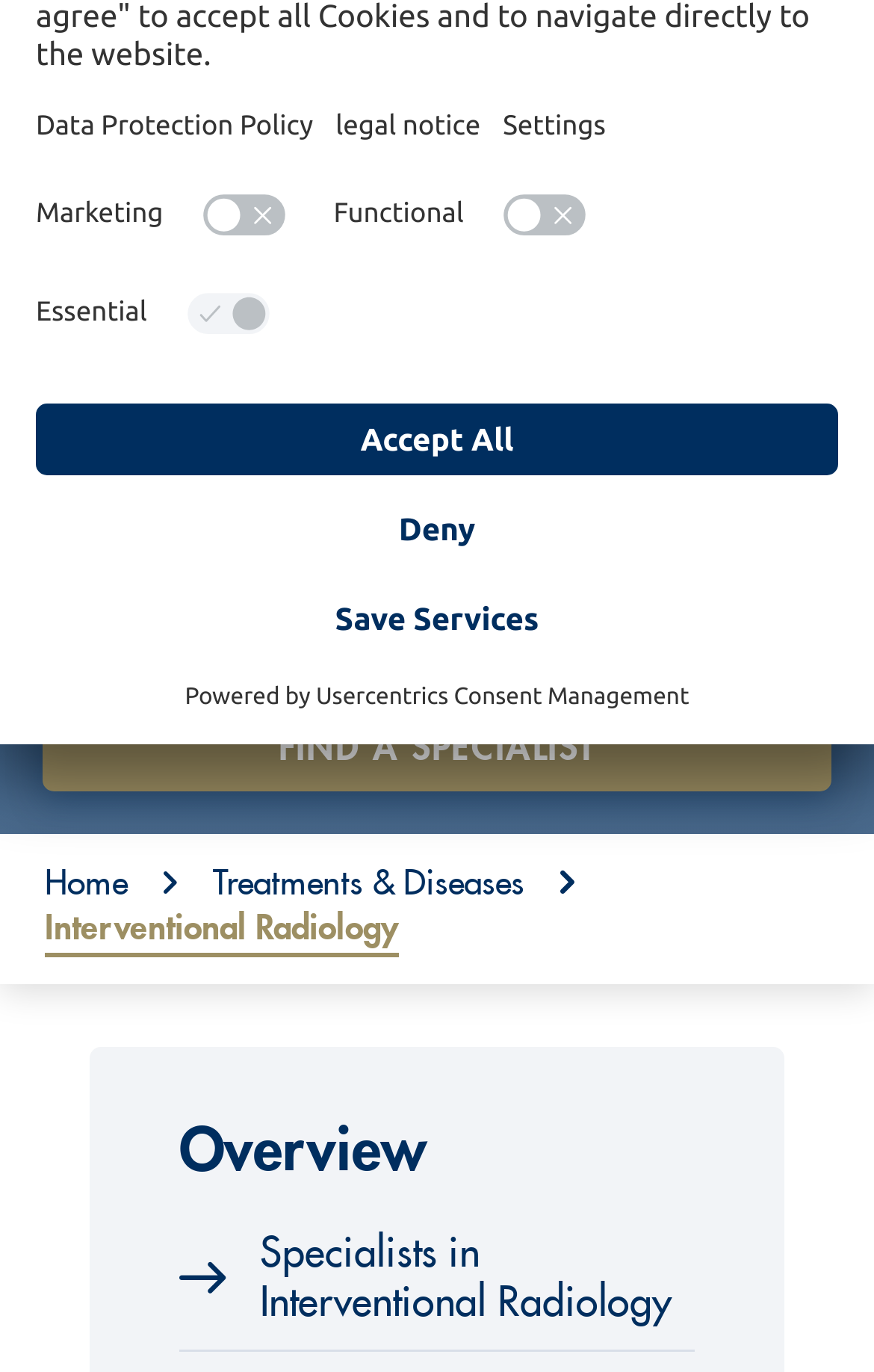Based on the provided description, "Treatments & Diseases", find the bounding box of the corresponding UI element in the screenshot.

[0.244, 0.628, 0.641, 0.662]